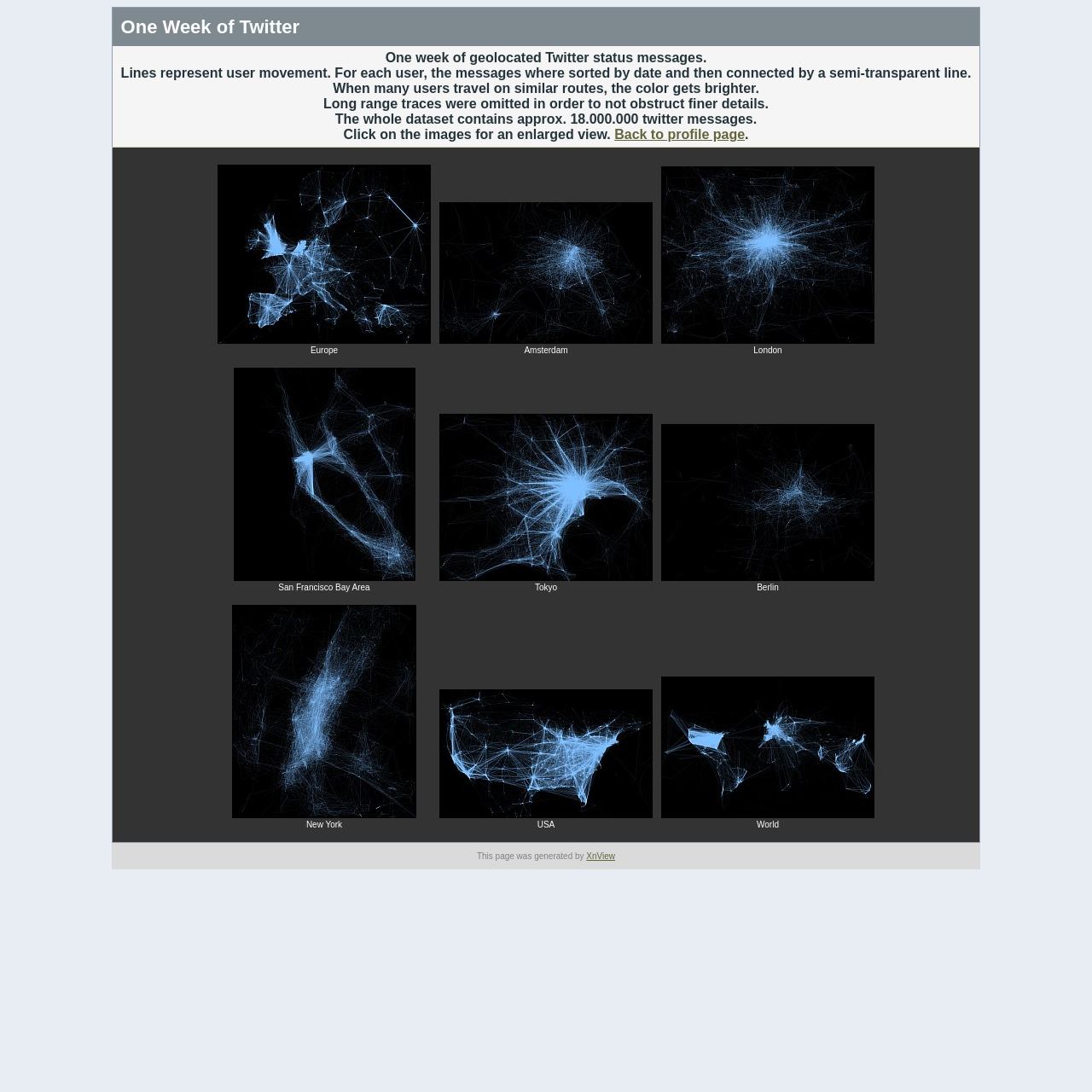Pinpoint the bounding box coordinates of the clickable area necessary to execute the following instruction: "Click on the image of Europe". The coordinates should be given as four float numbers between 0 and 1, namely [left, top, right, bottom].

[0.199, 0.151, 0.395, 0.315]